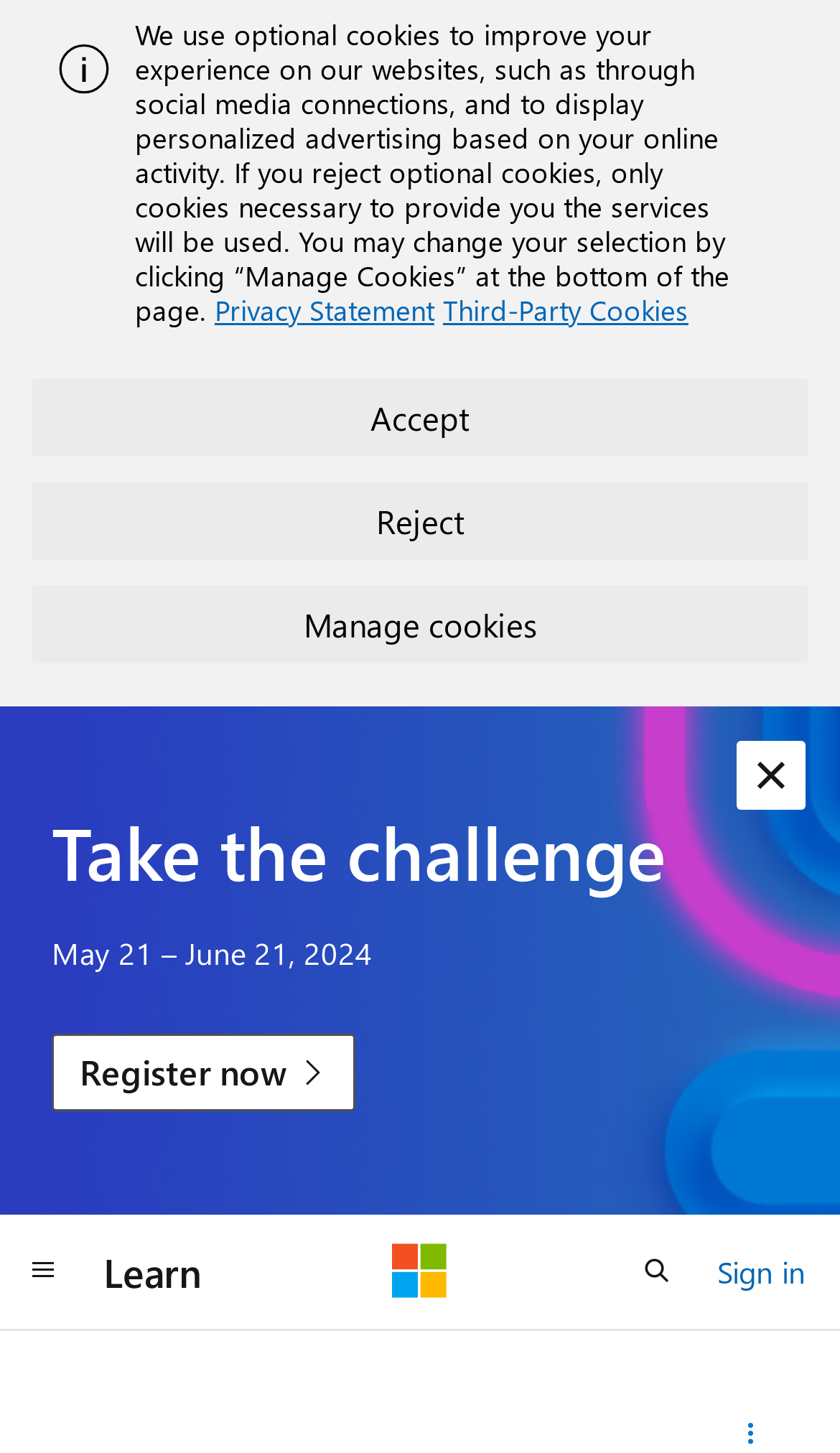Please give the bounding box coordinates of the area that should be clicked to fulfill the following instruction: "register now". The coordinates should be in the format of four float numbers from 0 to 1, i.e., [left, top, right, bottom].

[0.062, 0.711, 0.424, 0.765]